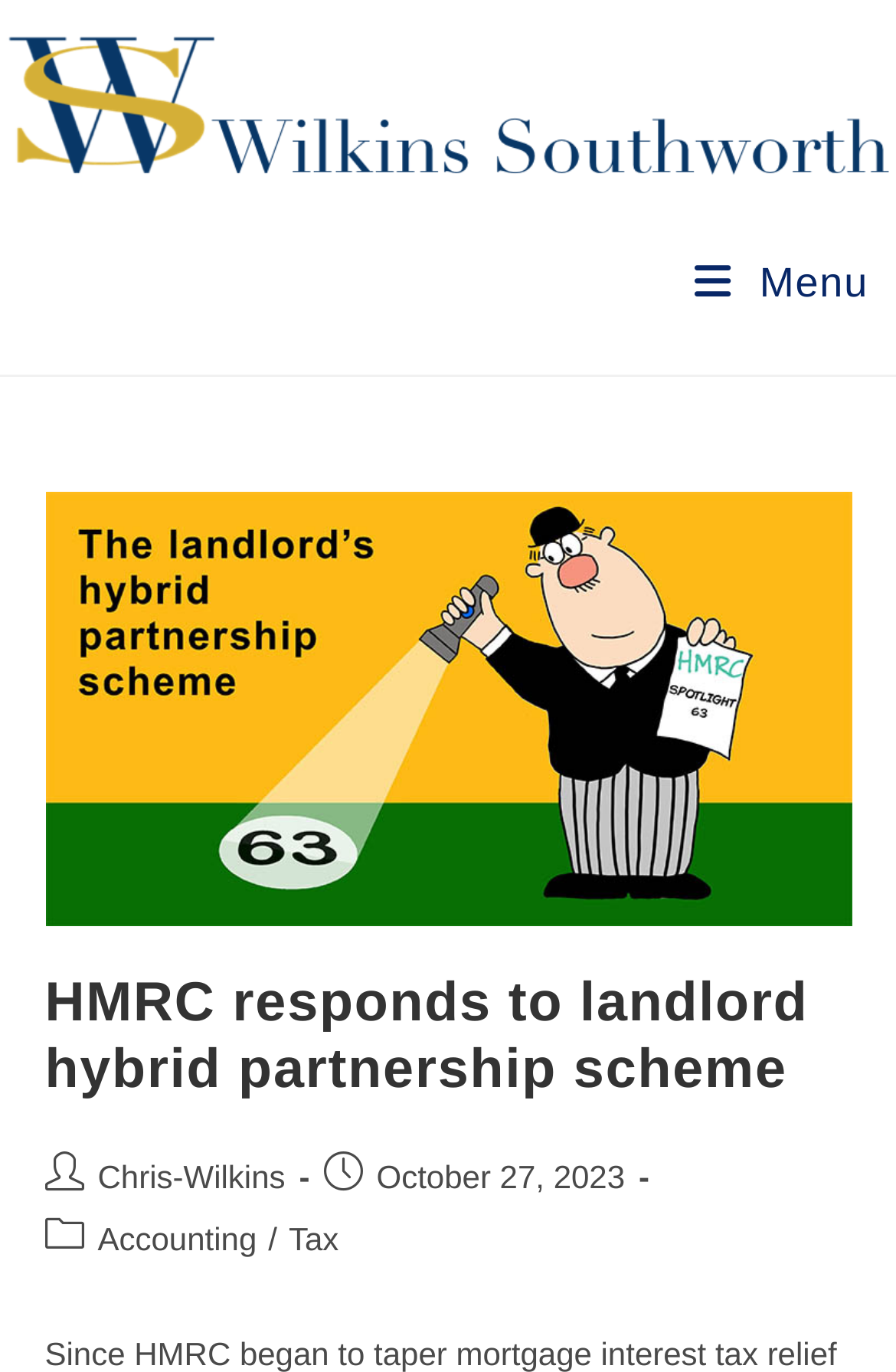What is the name of the author of the article?
Look at the screenshot and provide an in-depth answer.

I found the author's name by looking at the 'Post details:' section, where it lists the author as 'Chris-Wilkins'.